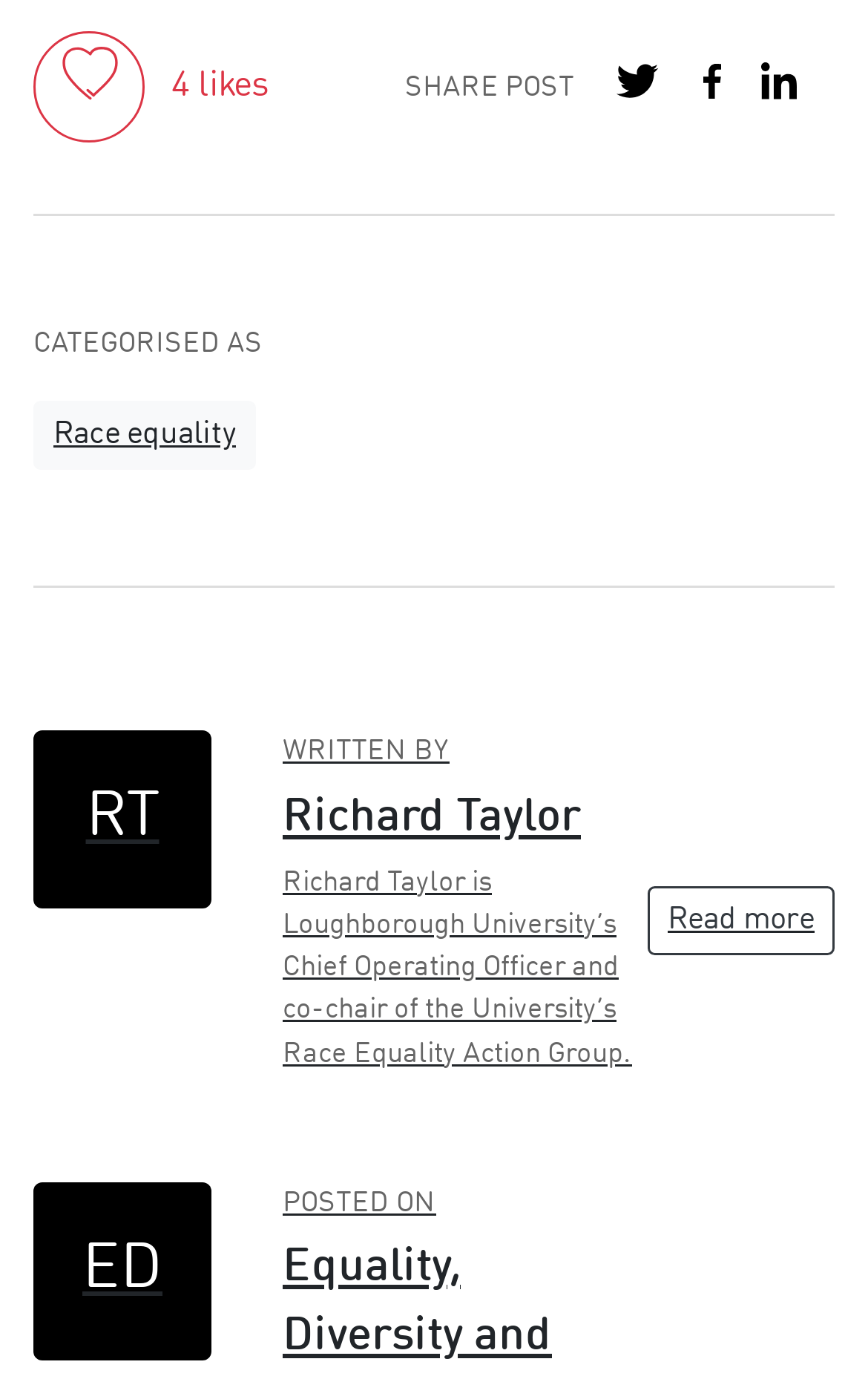How many buttons are available on this webpage?
Please describe in detail the information shown in the image to answer the question.

I counted the number of buttons available on the webpage, which are 'Toggle like' and 'Read more', hence the answer is 2.